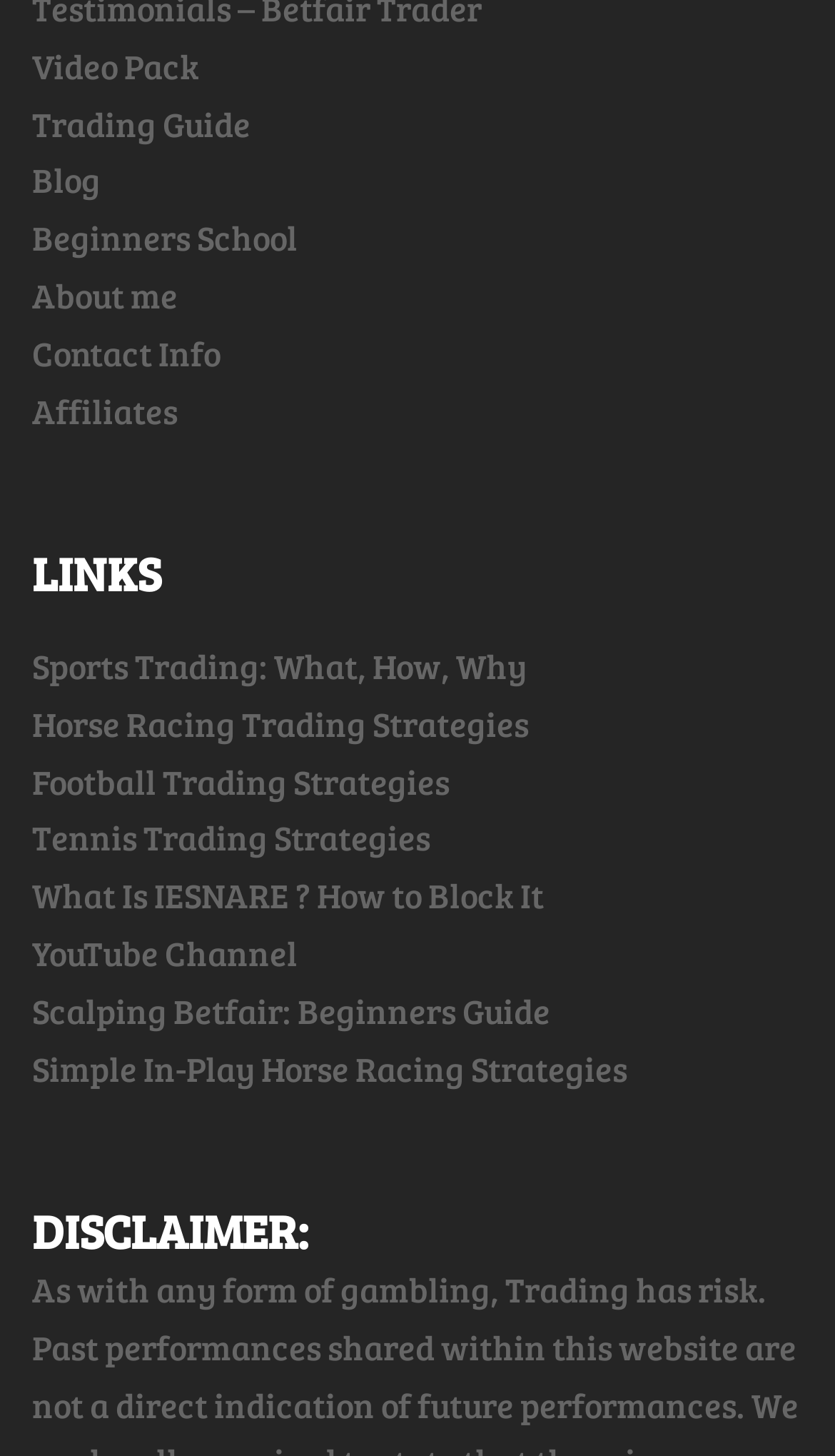Please give a concise answer to this question using a single word or phrase: 
How many trading strategies are listed?

4